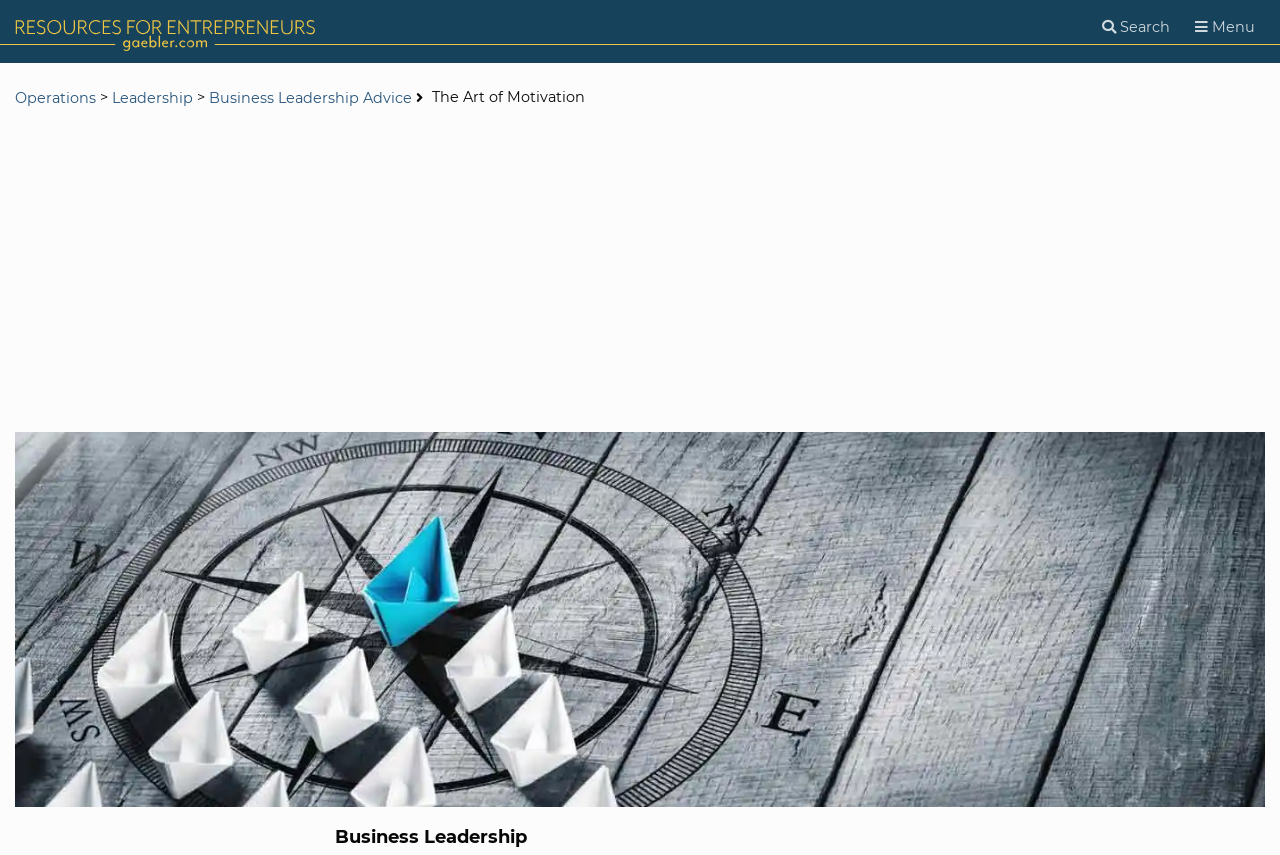Extract the main heading from the webpage content.

The Art of Motivation